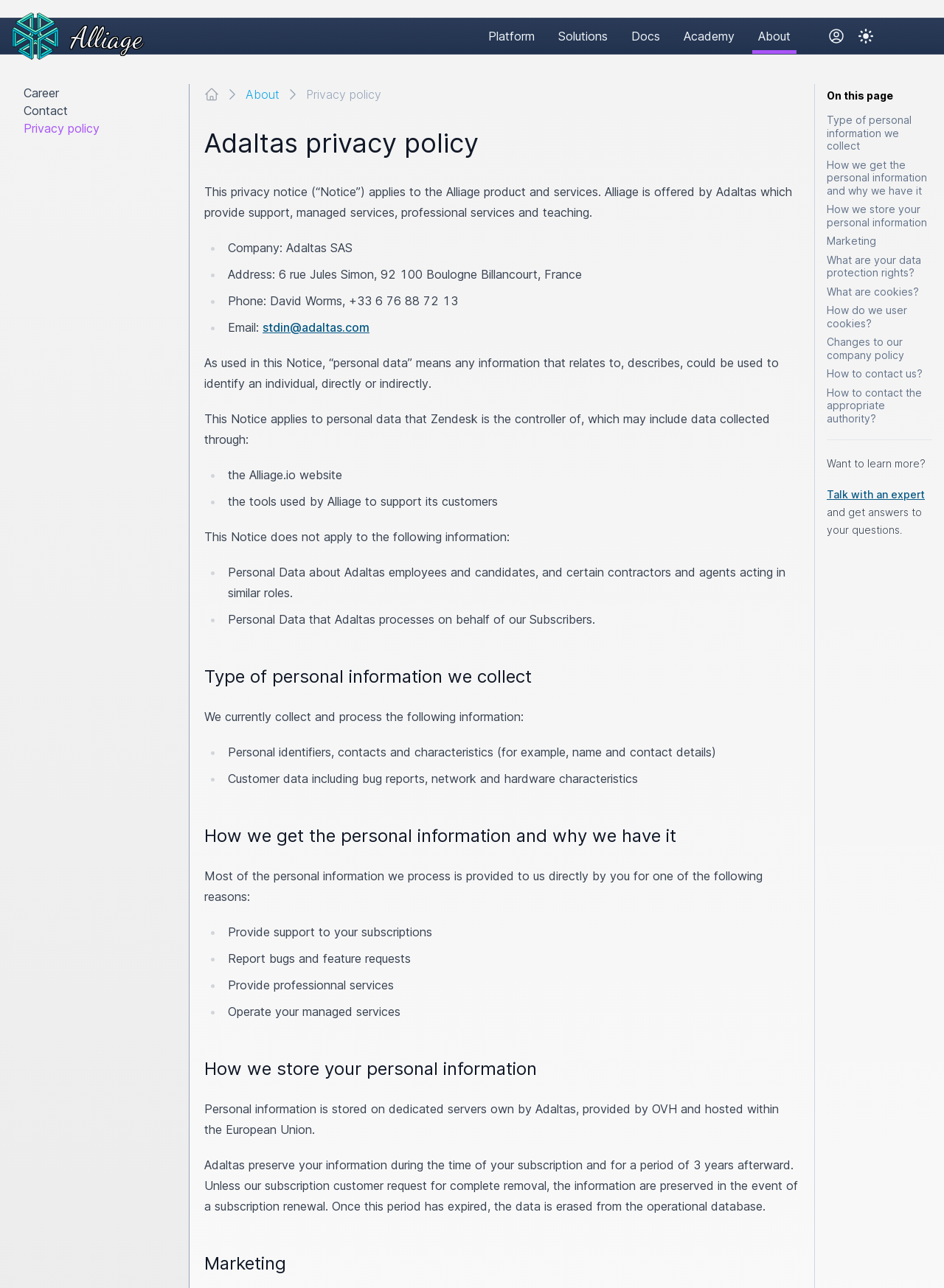Determine the bounding box coordinates of the UI element that matches the following description: "Changes to our company policy". The coordinates should be four float numbers between 0 and 1 in the format [left, top, right, bottom].

[0.876, 0.26, 0.958, 0.28]